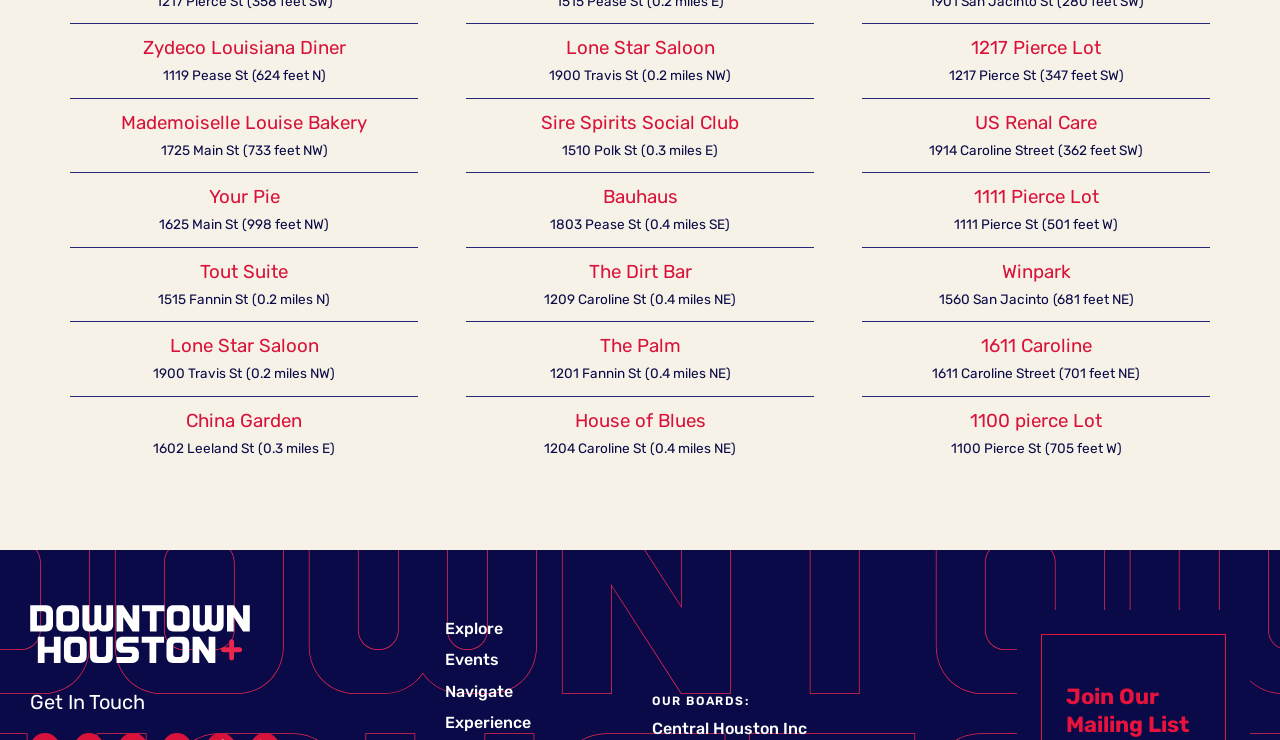Provide a brief response to the question using a single word or phrase: 
How many links are there on the webpage?

15